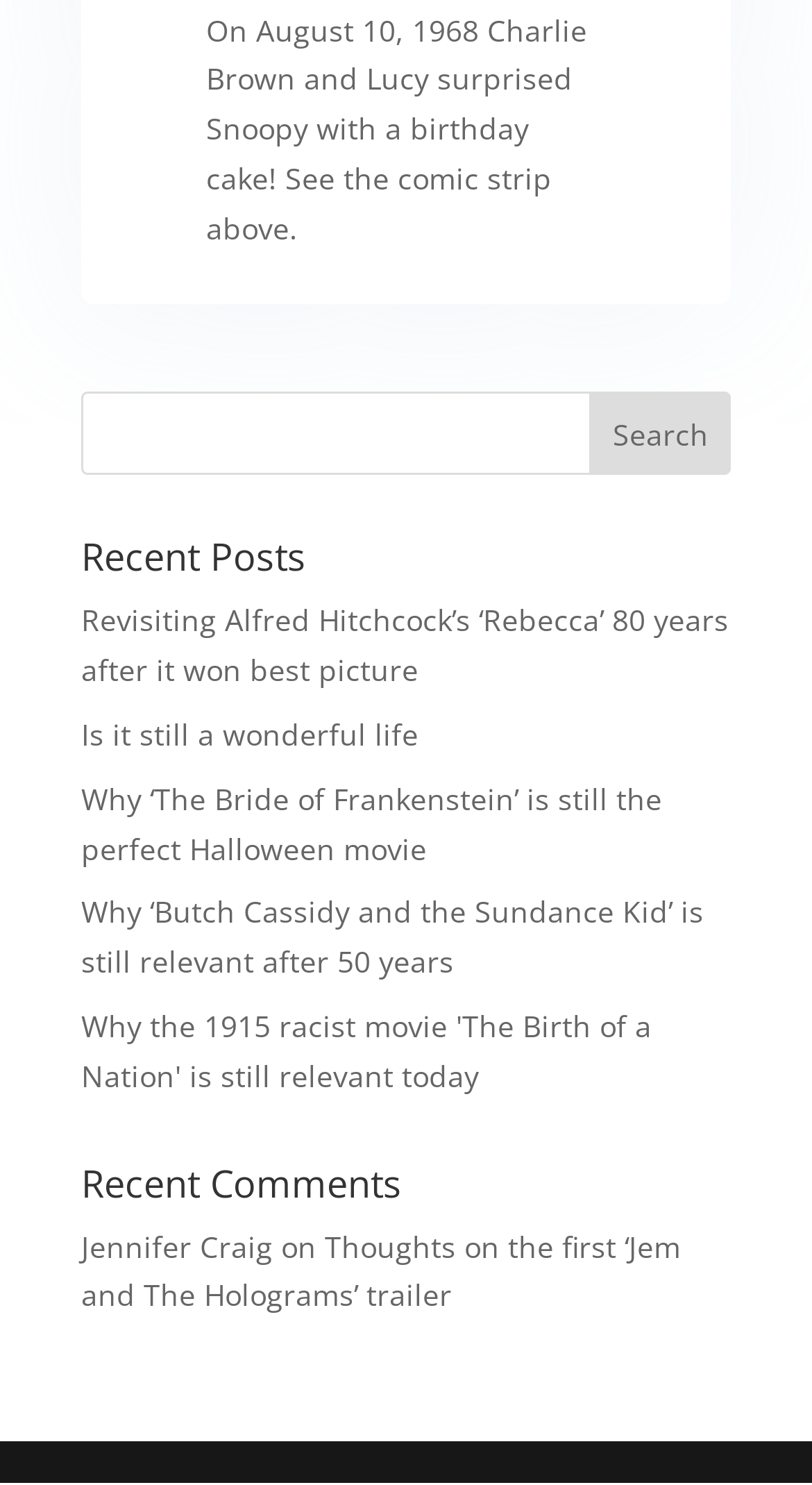Determine the bounding box coordinates of the clickable region to execute the instruction: "Read the post about Alfred Hitchcock’s ‘Rebecca’". The coordinates should be four float numbers between 0 and 1, denoted as [left, top, right, bottom].

[0.1, 0.405, 0.897, 0.465]